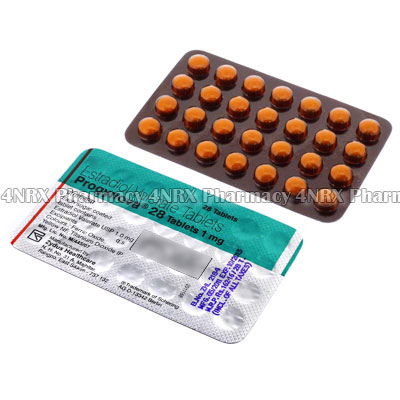Break down the image and describe every detail you can observe.

The image features a pack of Progynova, containing 28 tablets of Estradiol Valerate, each with a dosage of 1 mg. The tablet pack, displayed prominently in the image, showcases a total of 24 brown, round tablets arranged in a grid pattern, along with a partially visible blister pack. The packaging is predominantly teal and silver, detailing information about the medication, including its name, dosage, and instructions. Progynova is commonly prescribed for hormone replacement therapy and may be used in various women's health treatments.